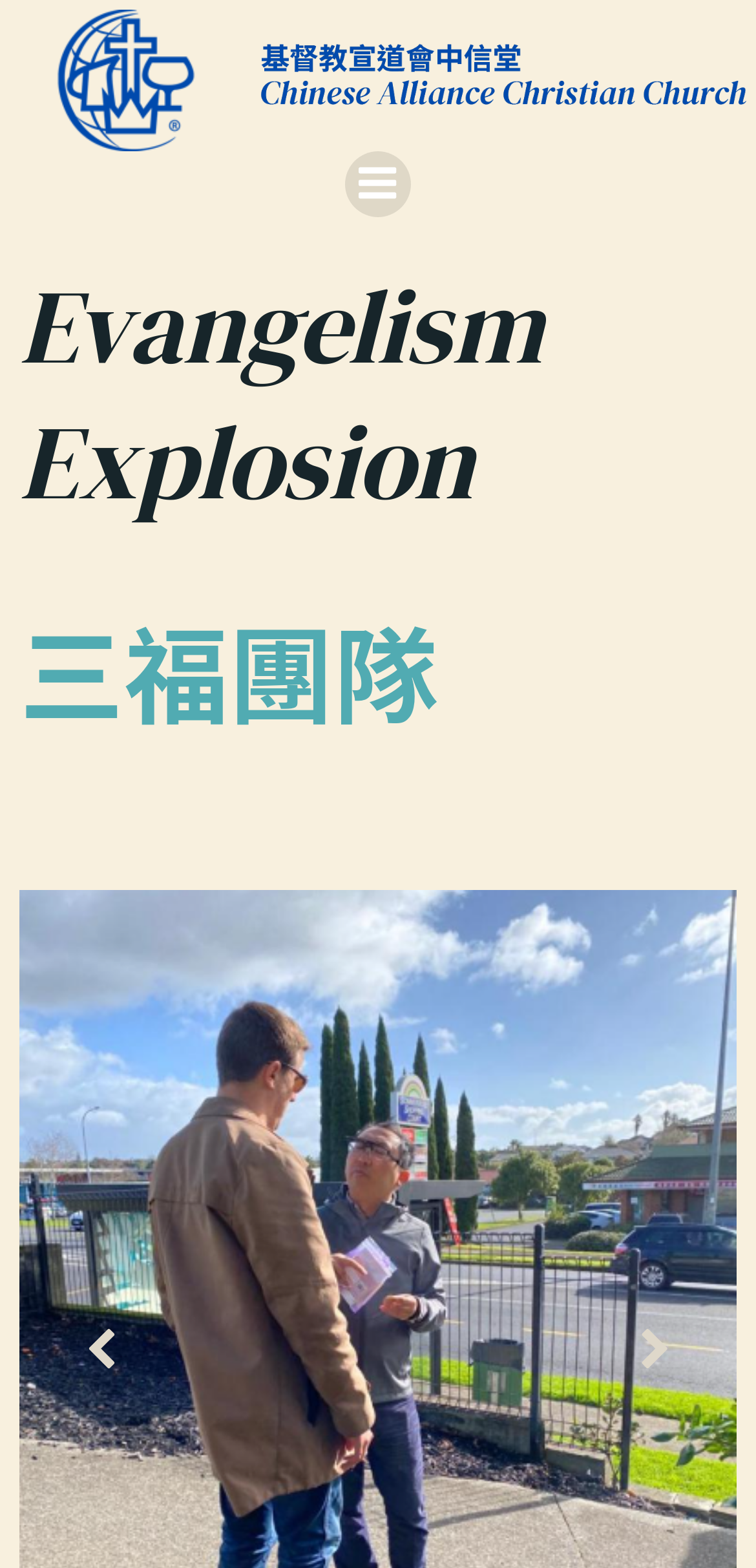What is the purpose of the 'Menu' link?
Offer a detailed and full explanation in response to the question.

The 'Menu' link is likely a navigation element that allows users to access various menu options or sub-pages within the website. Its presence suggests that the website has more content or features that can be accessed through this link.